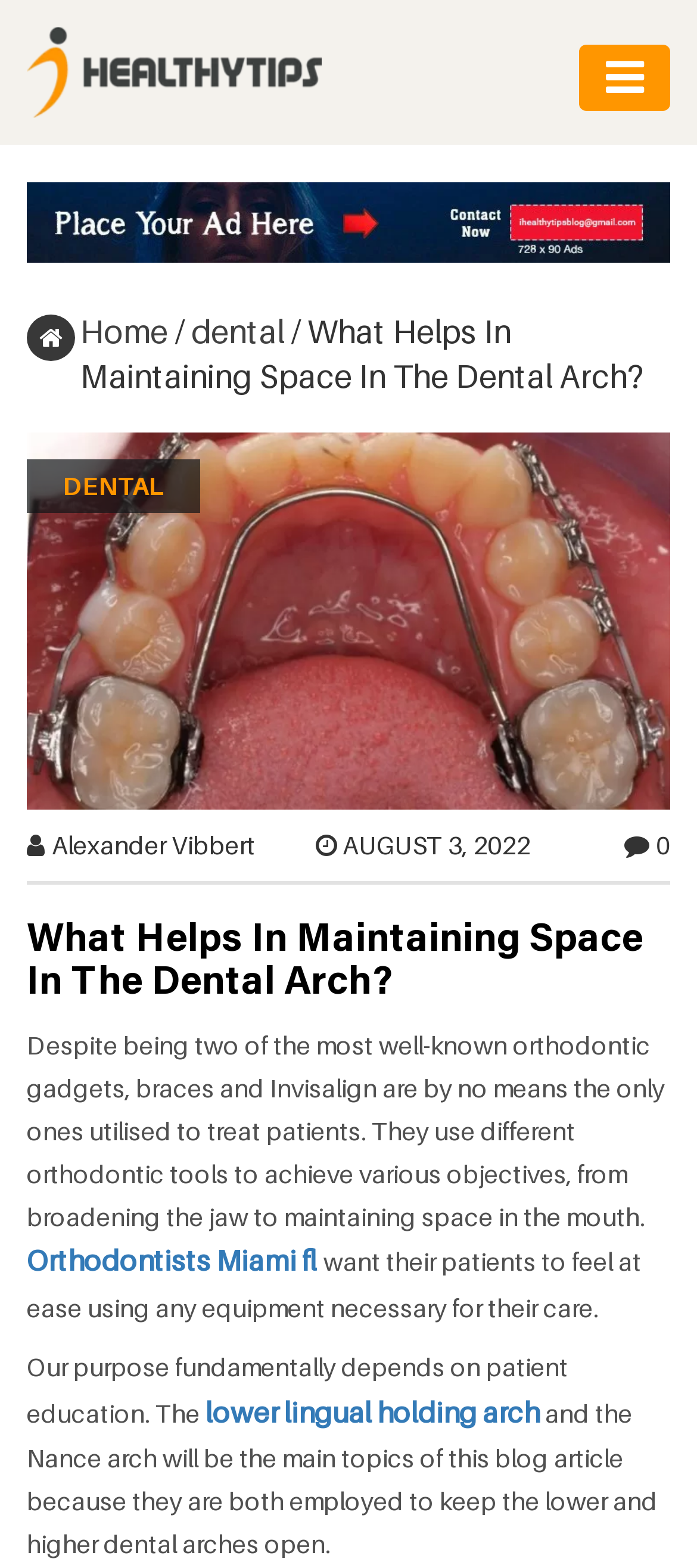Identify the bounding box for the described UI element: "parent_node: DENTAL".

[0.038, 0.385, 0.962, 0.404]